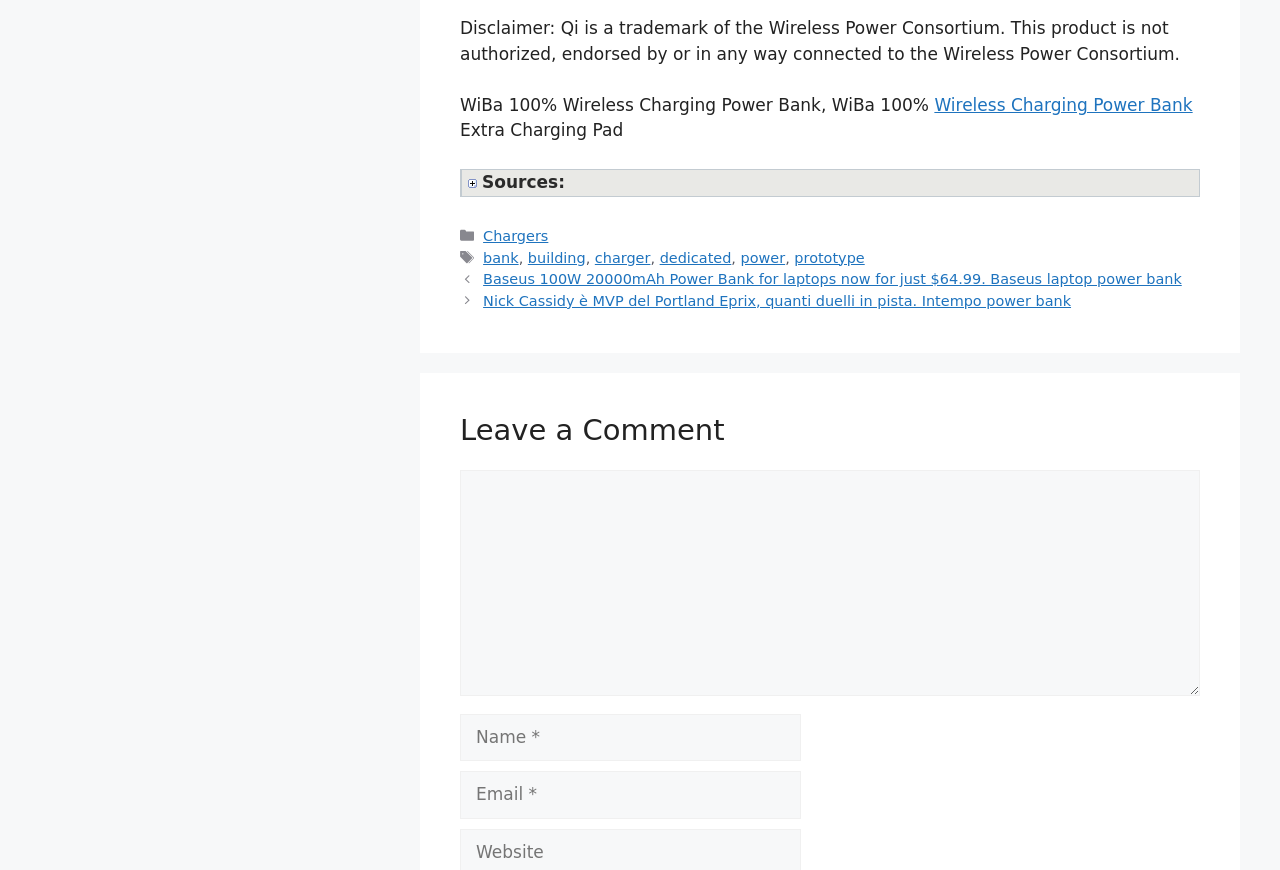Determine the bounding box coordinates for the clickable element to execute this instruction: "Enter your name". Provide the coordinates as four float numbers between 0 and 1, i.e., [left, top, right, bottom].

[0.359, 0.821, 0.626, 0.875]